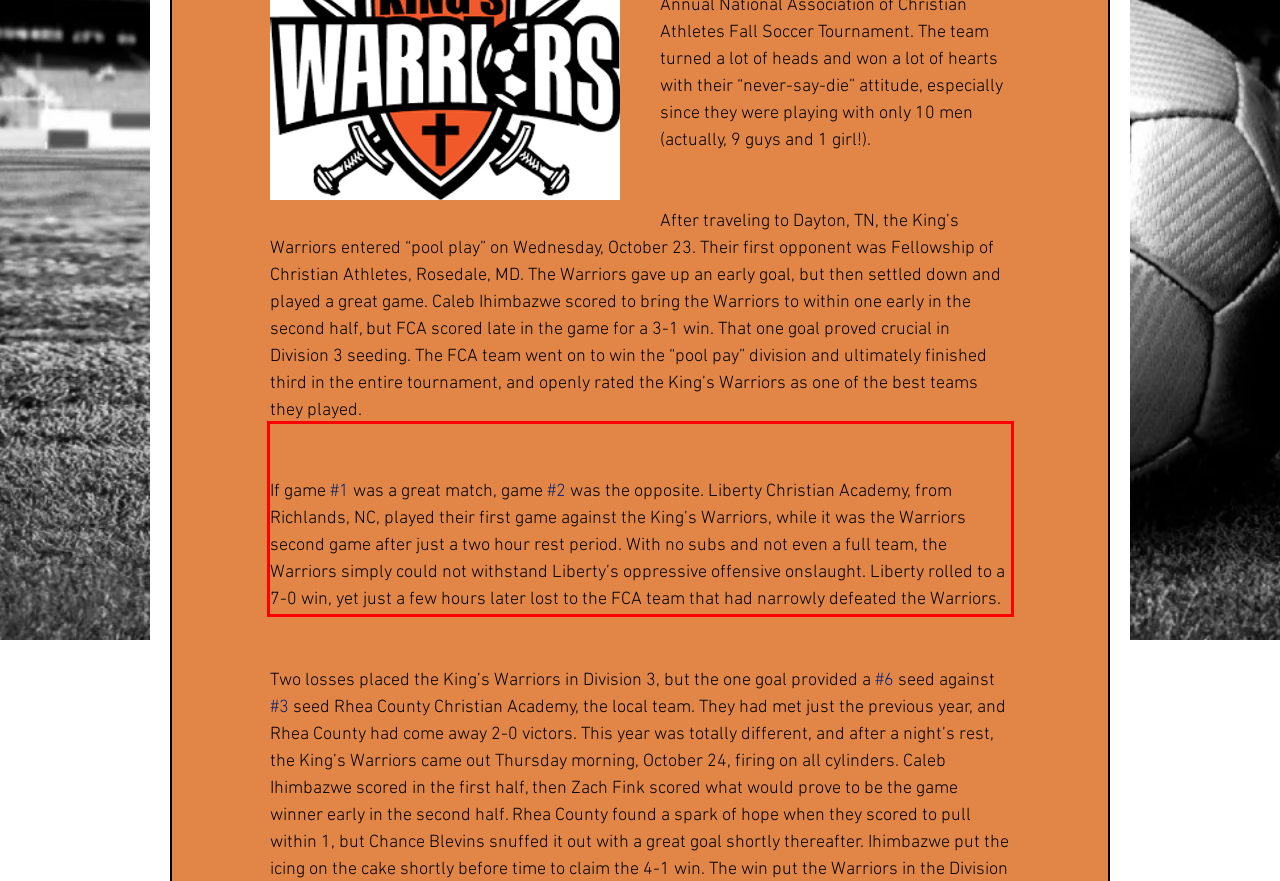Analyze the screenshot of the webpage that features a red bounding box and recognize the text content enclosed within this red bounding box.

If game #1 was a great match, game #2 was the opposite. Liberty Christian Academy, from Richlands, NC, played their first game against the King’s Warriors, while it was the Warriors second game after just a two hour rest period. With no subs and not even a full team, the Warriors simply could not withstand Liberty’s oppressive offensive onslaught. Liberty rolled to a 7-0 win, yet just a few hours later lost to the FCA team that had narrowly defeated the Warriors.